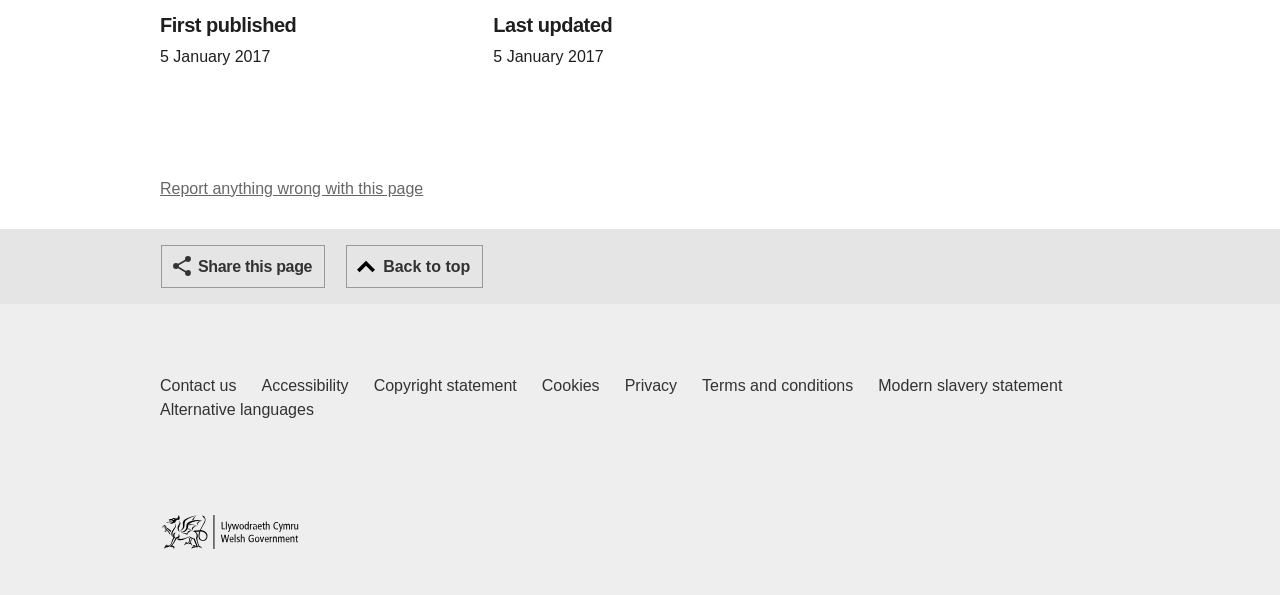Could you specify the bounding box coordinates for the clickable section to complete the following instruction: "Go back to top"?

[0.27, 0.412, 0.378, 0.484]